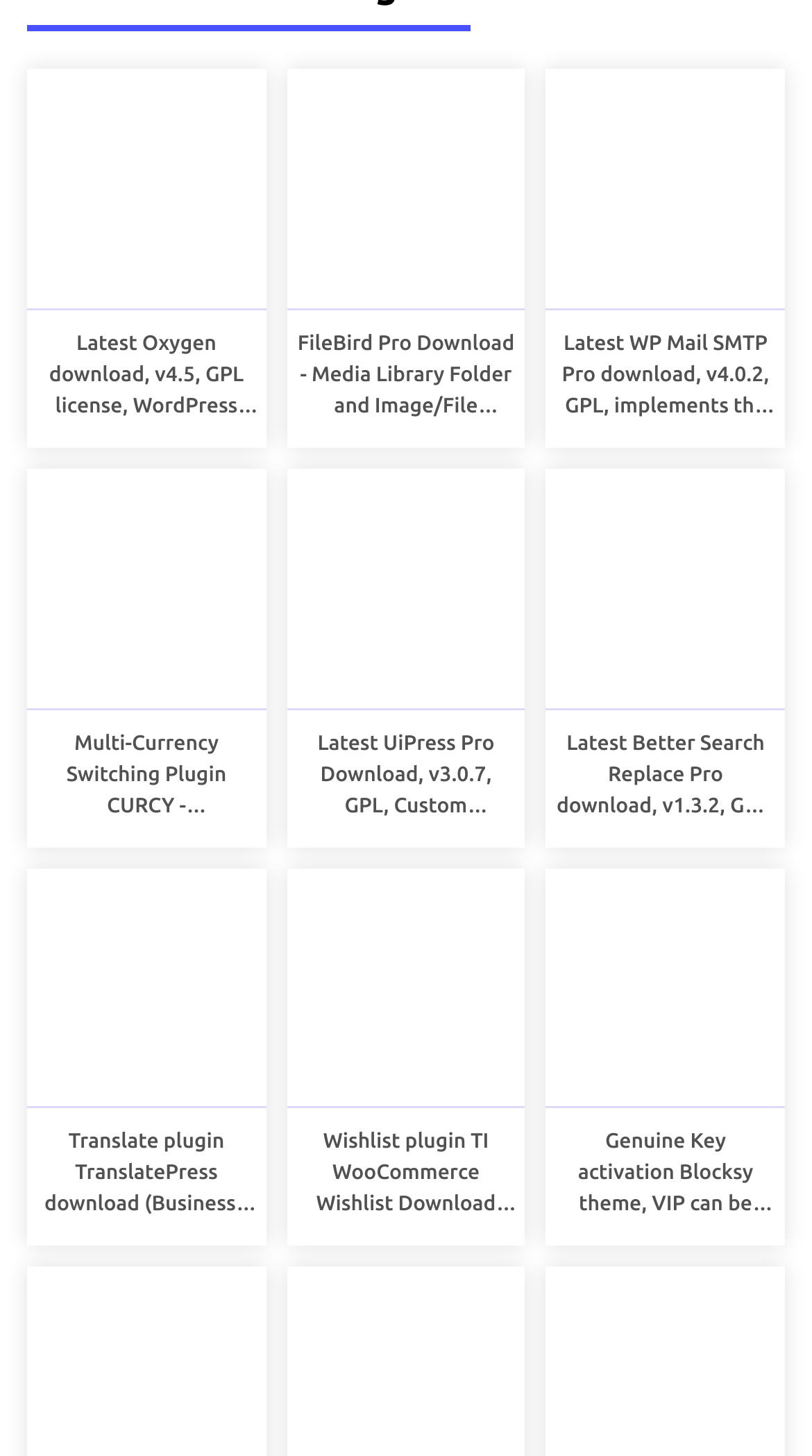Find the bounding box coordinates for the element that must be clicked to complete the instruction: "Get FileBird Pro". The coordinates should be four float numbers between 0 and 1, indicated as [left, top, right, bottom].

[0.353, 0.048, 0.647, 0.213]